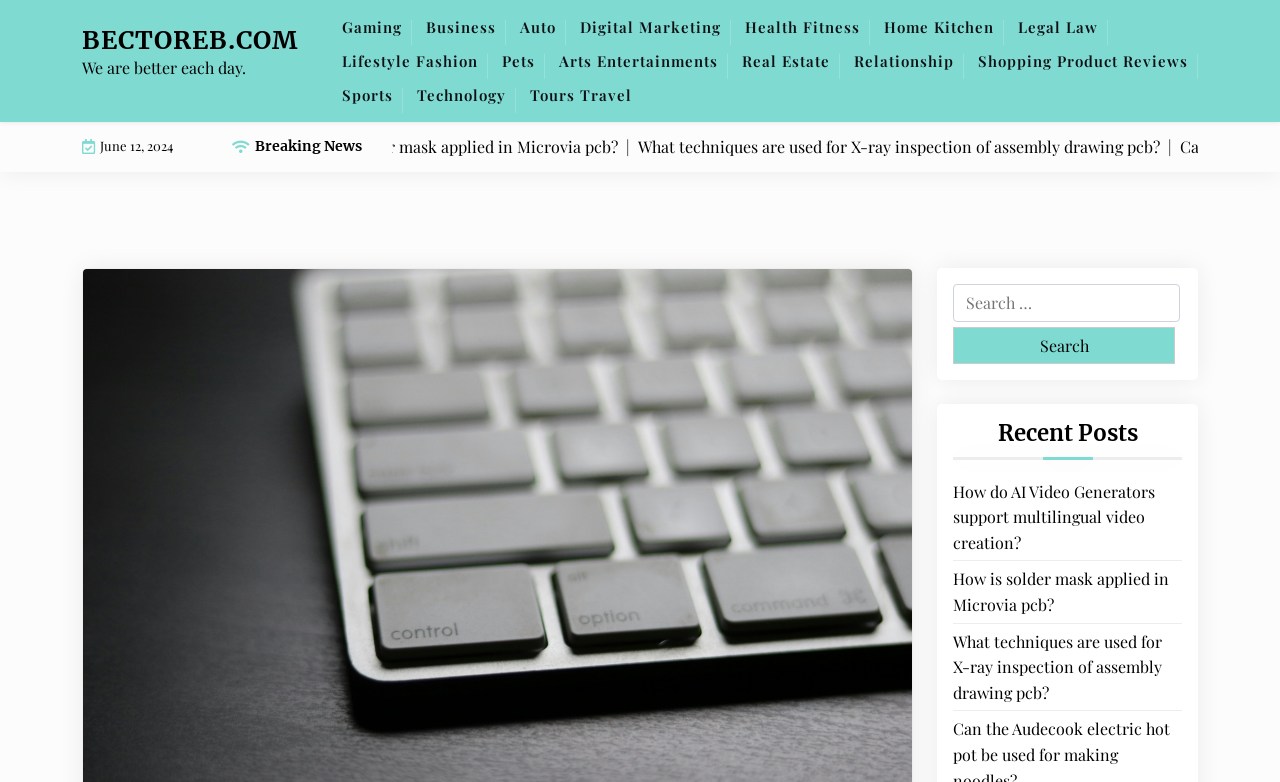Reply to the question below using a single word or brief phrase:
What categories are available on the website?

Multiple categories